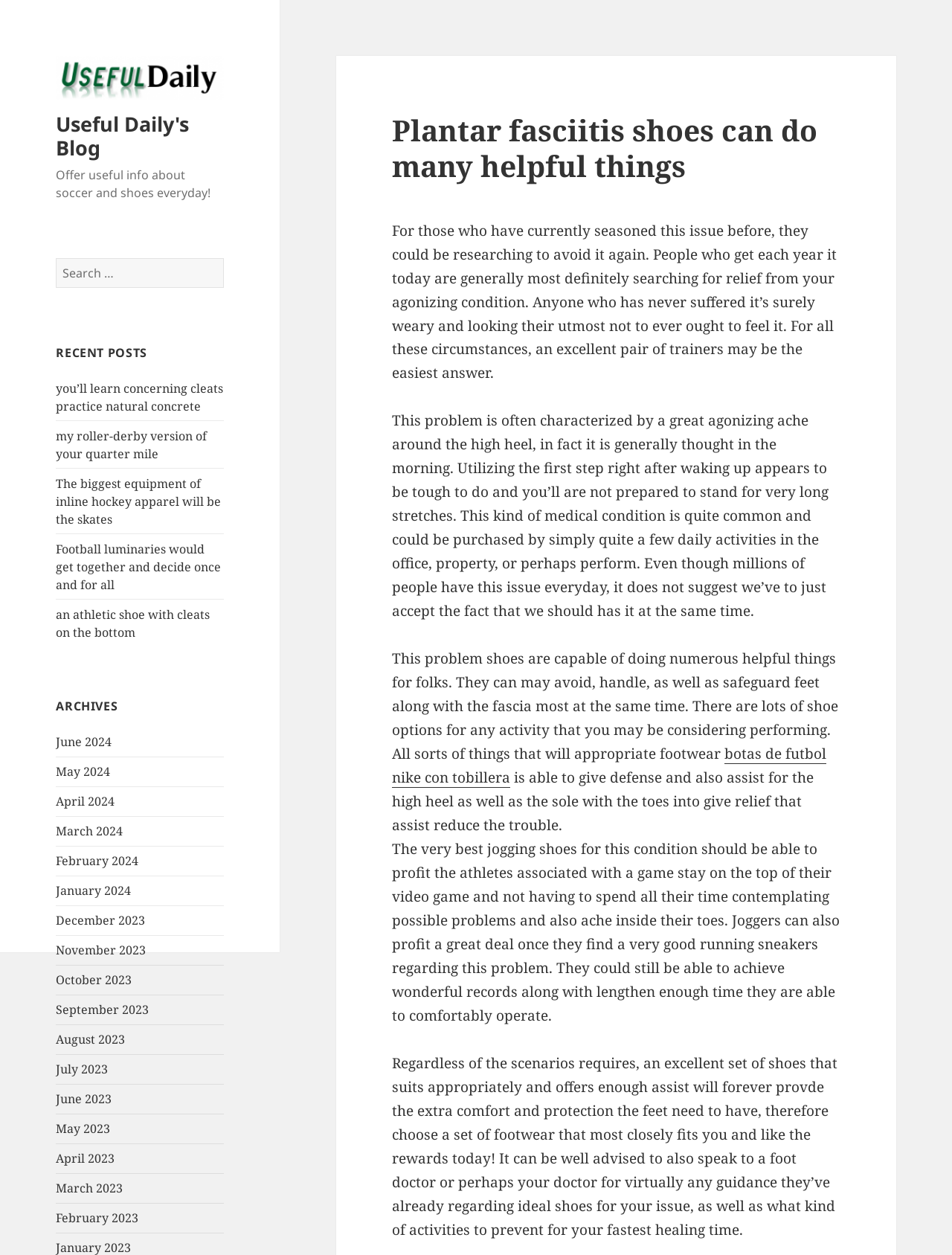Show me the bounding box coordinates of the clickable region to achieve the task as per the instruction: "Search for something".

[0.059, 0.205, 0.235, 0.229]